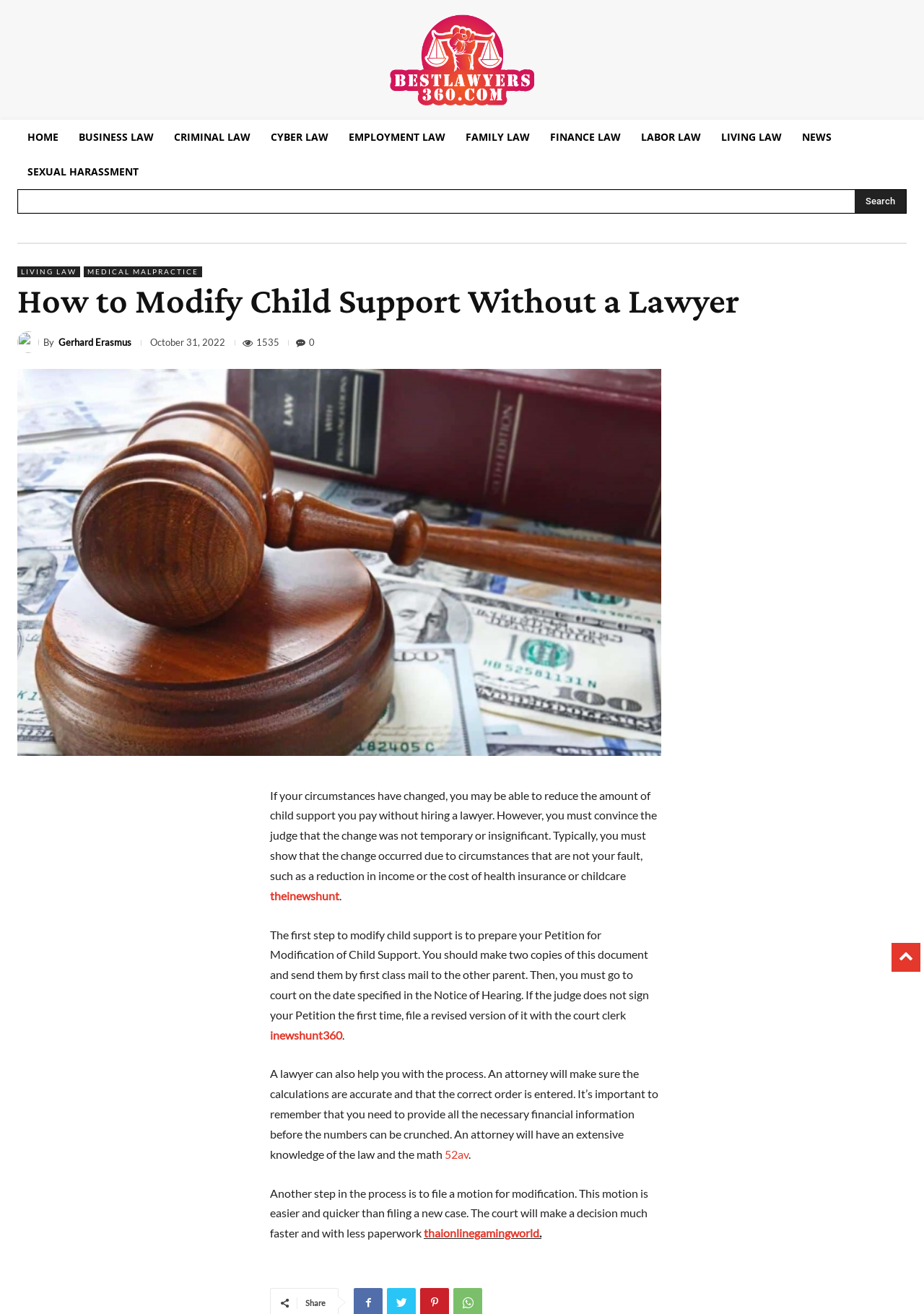Indicate the bounding box coordinates of the element that needs to be clicked to satisfy the following instruction: "Click the 'FAMILY LAW' link". The coordinates should be four float numbers between 0 and 1, i.e., [left, top, right, bottom].

[0.493, 0.091, 0.584, 0.118]